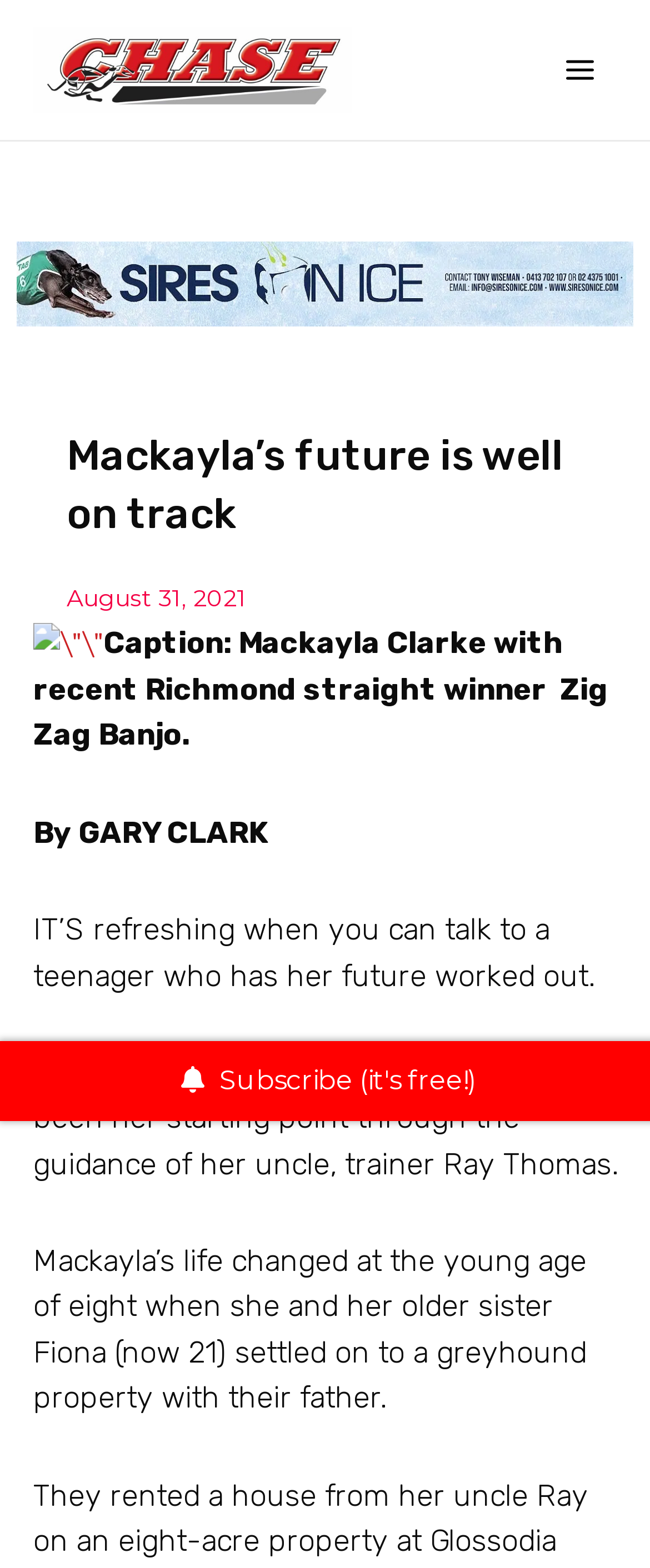What is the age of Mackayla's sister Fiona?
Please use the image to provide an in-depth answer to the question.

The article mentions that Mackayla's older sister Fiona is now 21 years old, which implies that Fiona is 21 years old at the time the article was written.